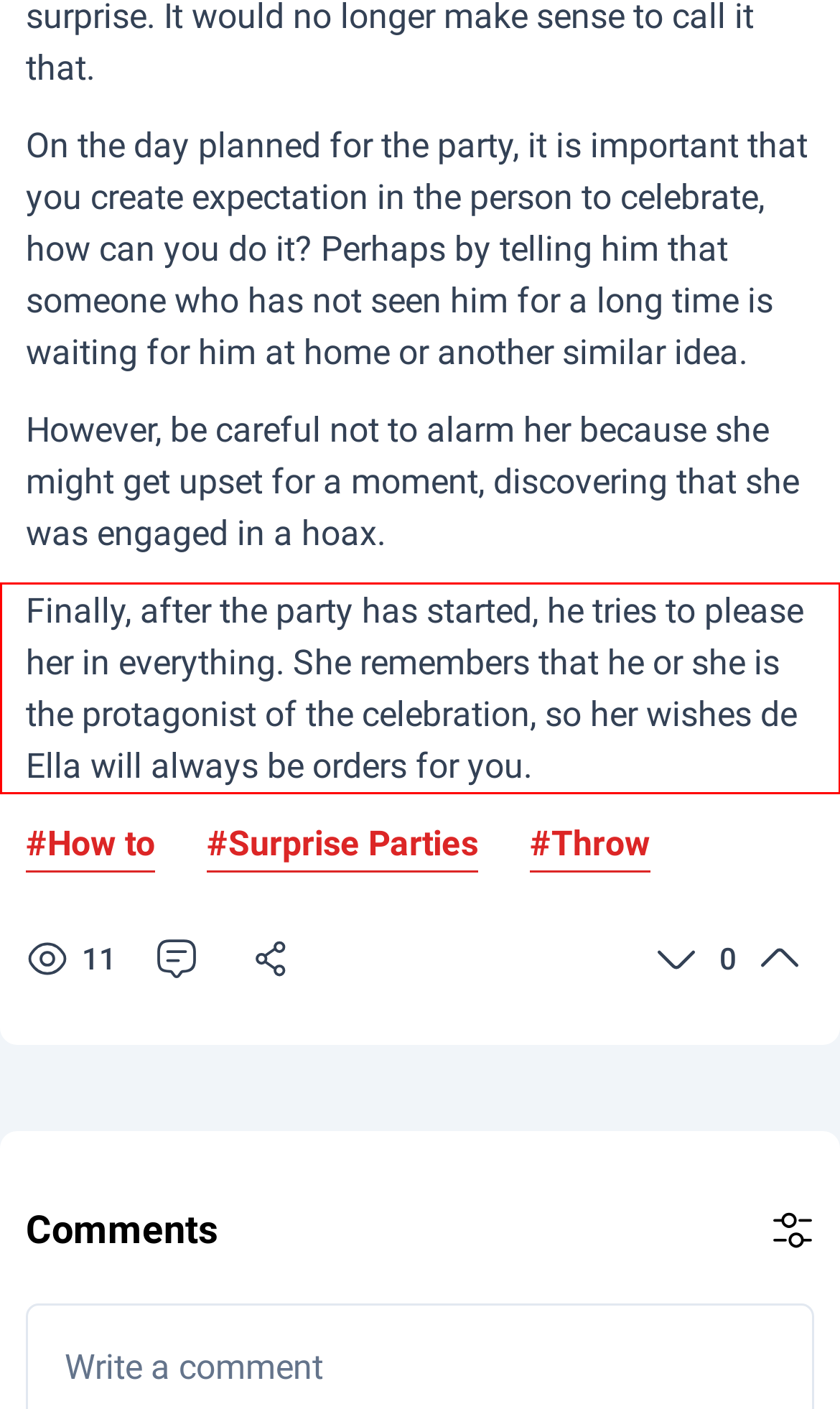By examining the provided screenshot of a webpage, recognize the text within the red bounding box and generate its text content.

Finally, after the party has started, he tries to please her in everything. She remembers that he or she is the protagonist of the celebration, so her wishes de Ella will always be orders for you.